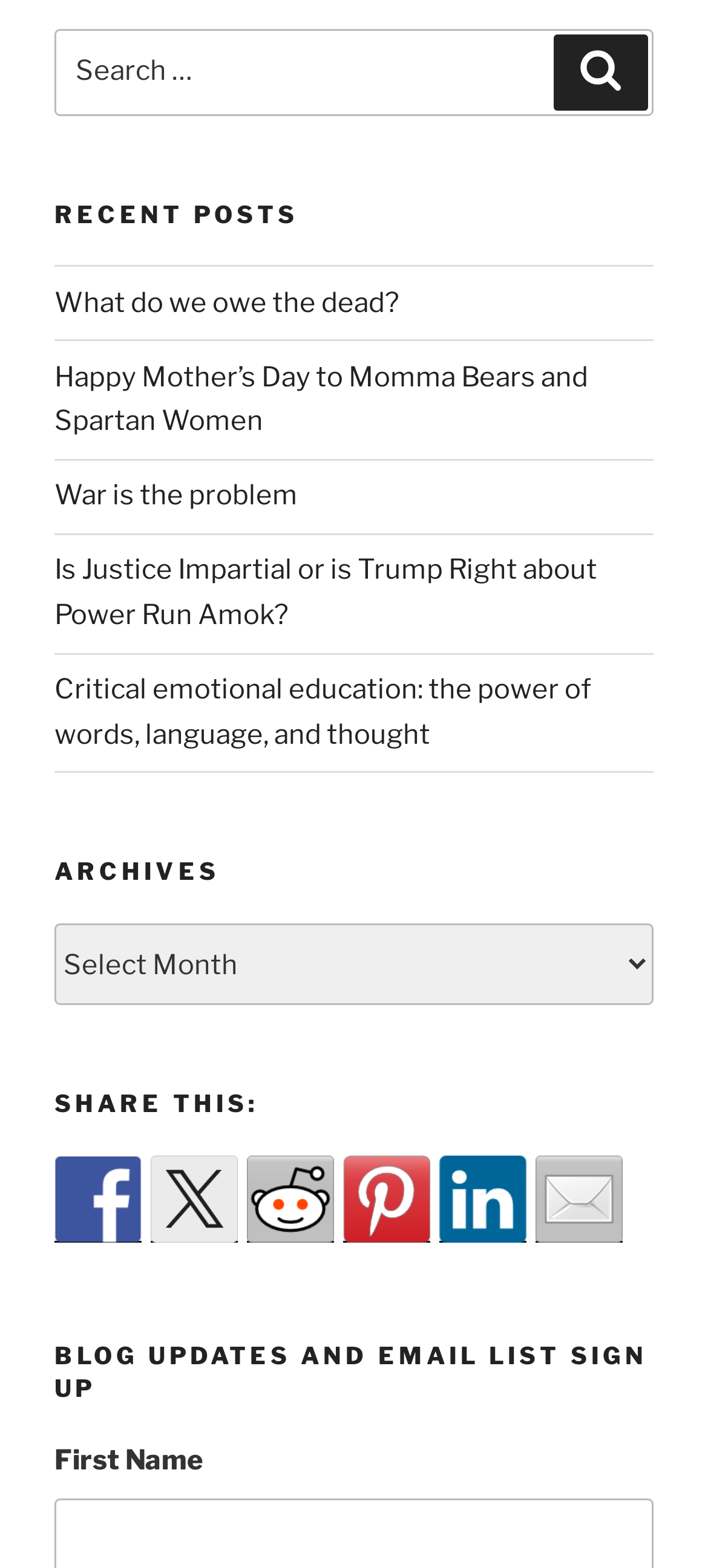Identify the bounding box coordinates of the HTML element based on this description: "Search".

[0.782, 0.022, 0.915, 0.07]